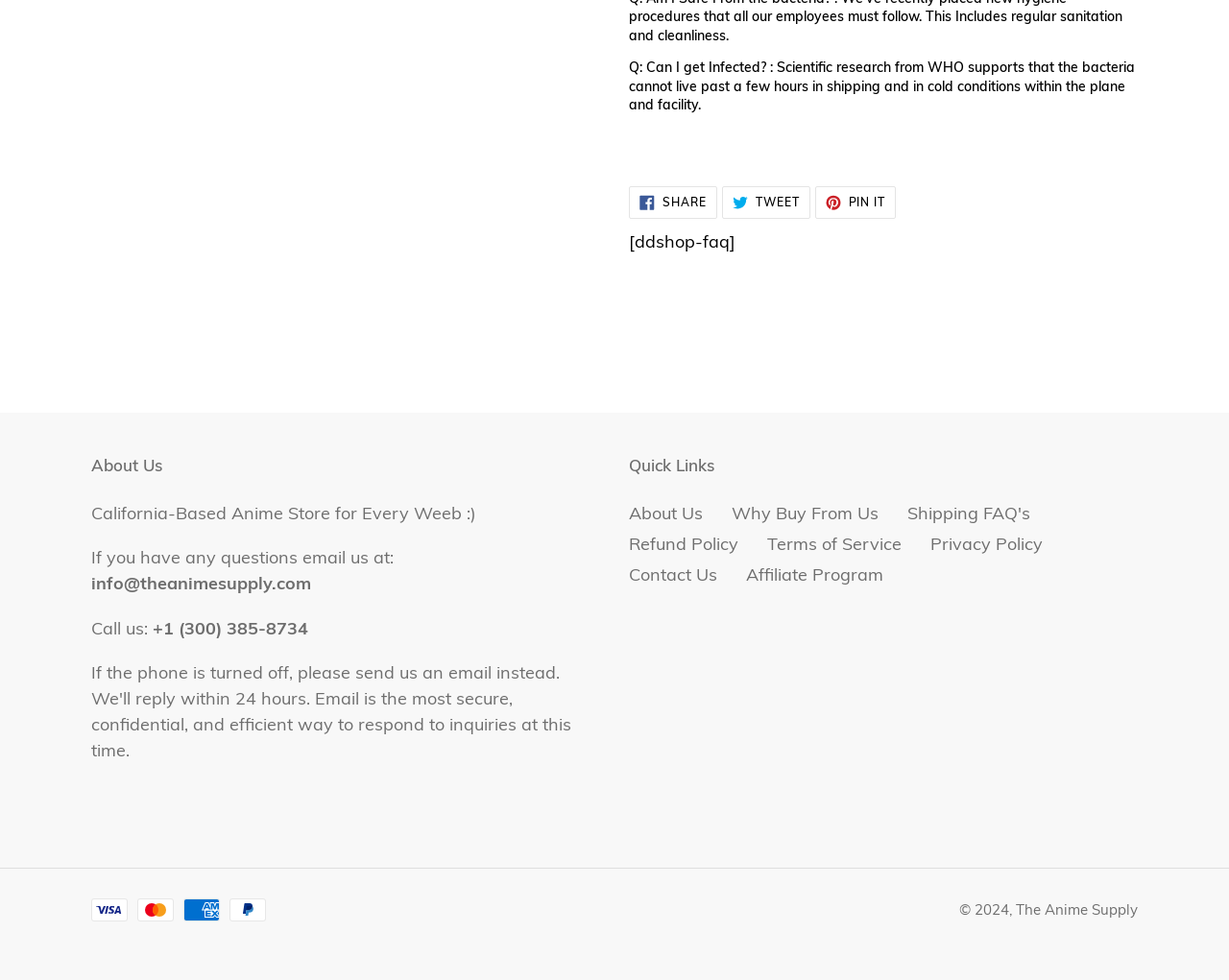What is the name of the anime store?
Provide an in-depth answer to the question, covering all aspects.

I found the answer by looking at the text 'California-Based Anime Store for Every Weeb :)' and the link 'The Anime Supply' at the bottom of the page, which suggests that 'The Anime Supply' is the name of the anime store.